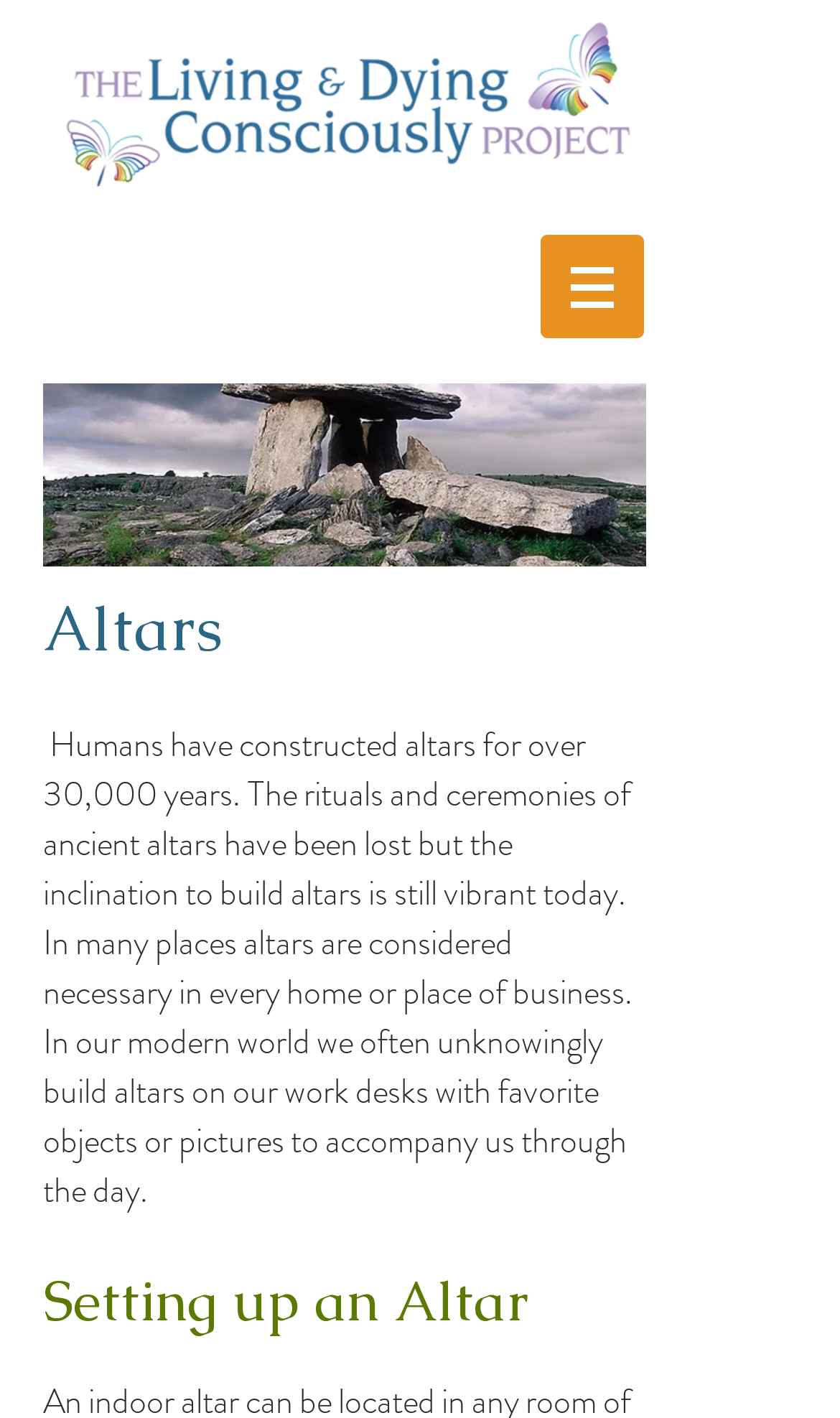Explain the webpage's design and content in an elaborate manner.

The webpage is about altars, with a logo of "ale-logo-2.png" situated at the top left corner. Below the logo, there is a navigation menu labeled "Site" with a button that has a popup menu, accompanied by a small image. 

To the right of the navigation menu, there is a large image "4625.jpg" that takes up a significant portion of the top section of the page. 

Below the image, the main content of the page begins with a heading "Altars" in a prominent font. Following the heading, there is a brief introduction to altars, explaining that humans have been constructing them for over 30,000 years and that the practice is still prevalent today. The text also mentions that people often unknowingly create altars on their work desks with personal objects or pictures.

Further down the page, there is another heading "Setting up an Altar", which likely leads to a section providing guidance on how to set up an altar.